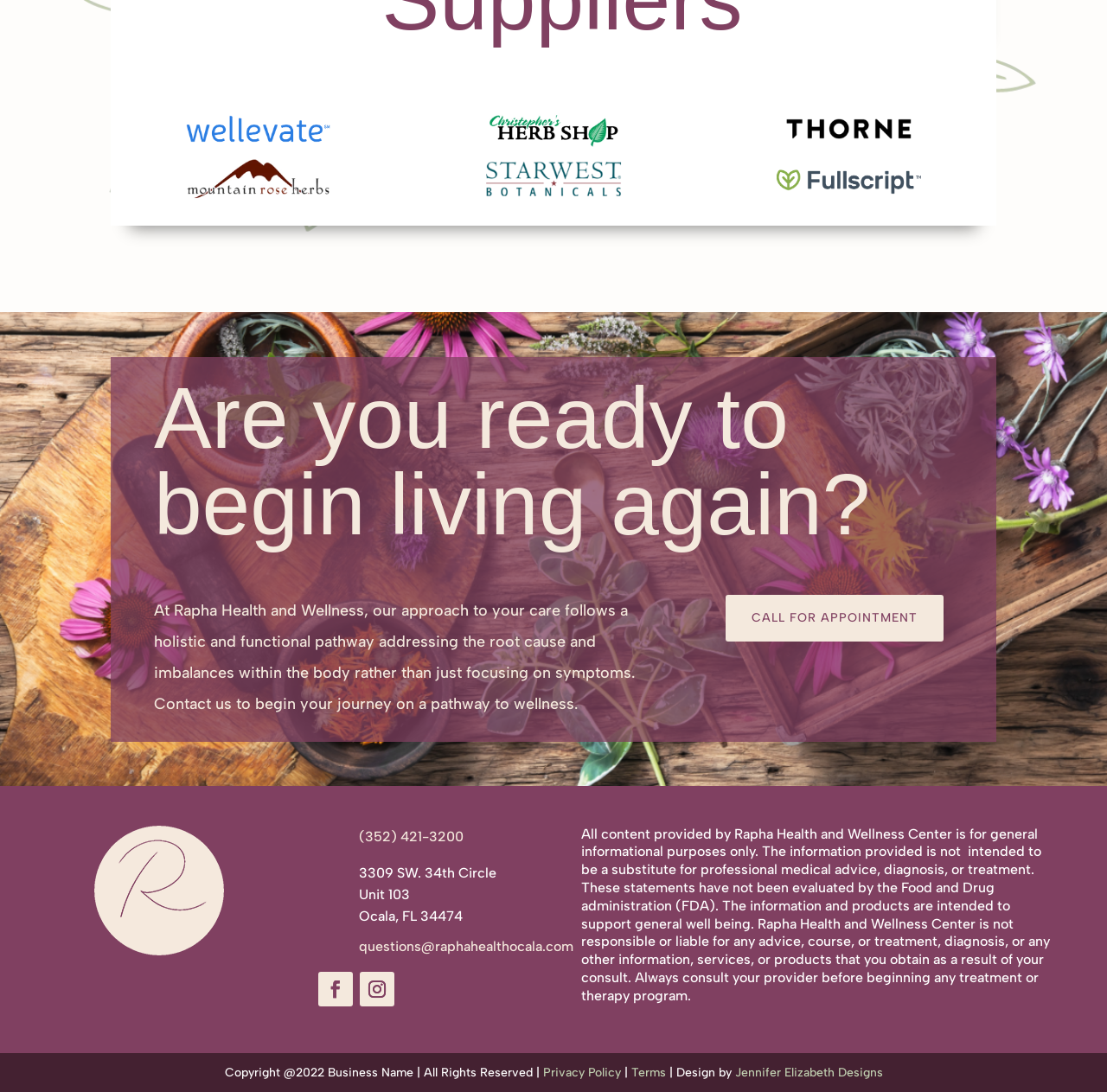Please provide a comprehensive response to the question below by analyzing the image: 
What is the address of the health and wellness center?

The address of the health and wellness center can be found in the StaticText elements with the texts '3309 SW. 34th Circle', 'Unit 103', and 'Ocala, FL 34474' which are located in the LayoutTable element with the bounding box coordinates [0.287, 0.789, 0.475, 0.849].